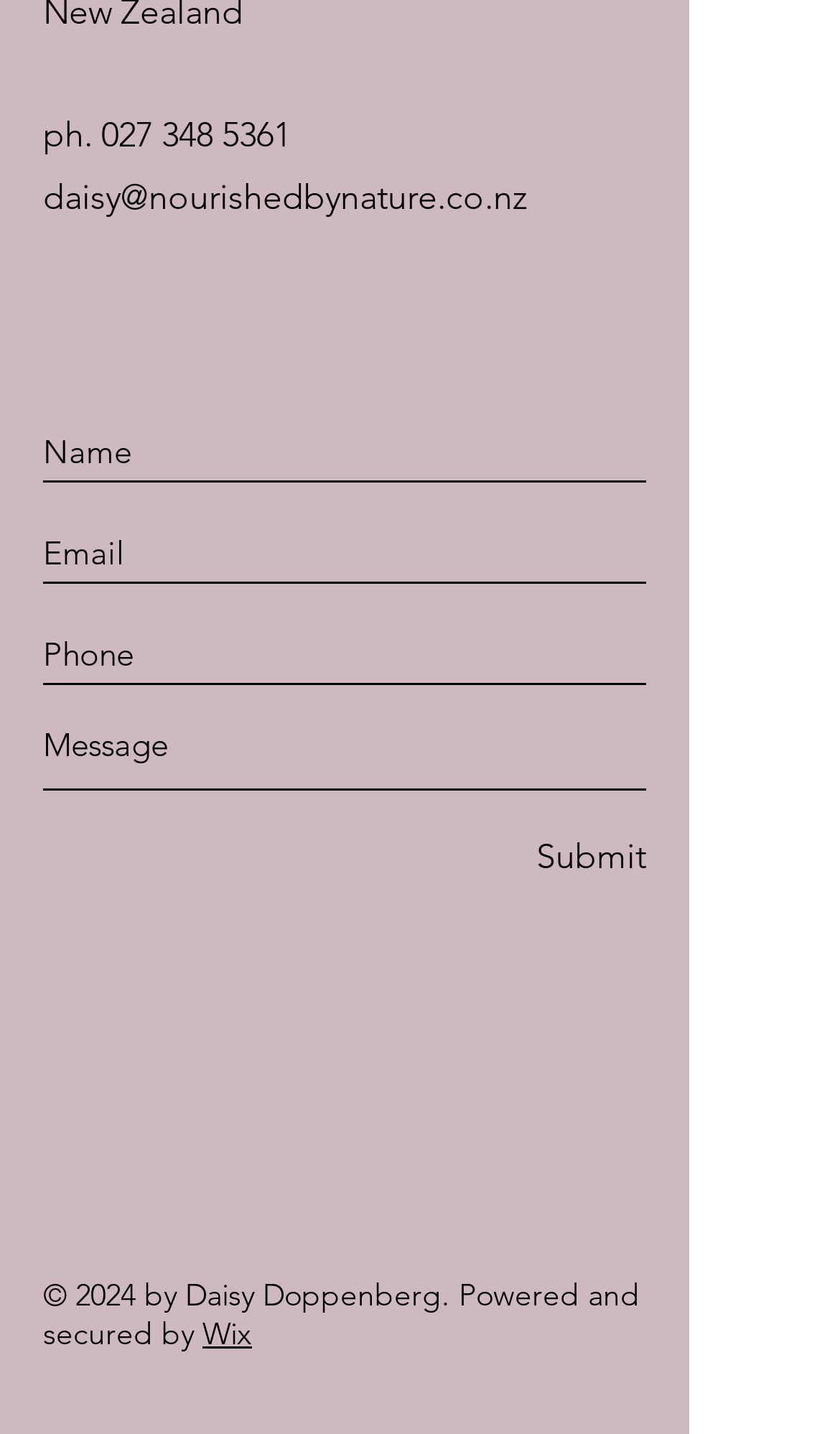Pinpoint the bounding box coordinates of the area that should be clicked to complete the following instruction: "type your message". The coordinates must be given as four float numbers between 0 and 1, i.e., [left, top, right, bottom].

[0.051, 0.488, 0.769, 0.552]